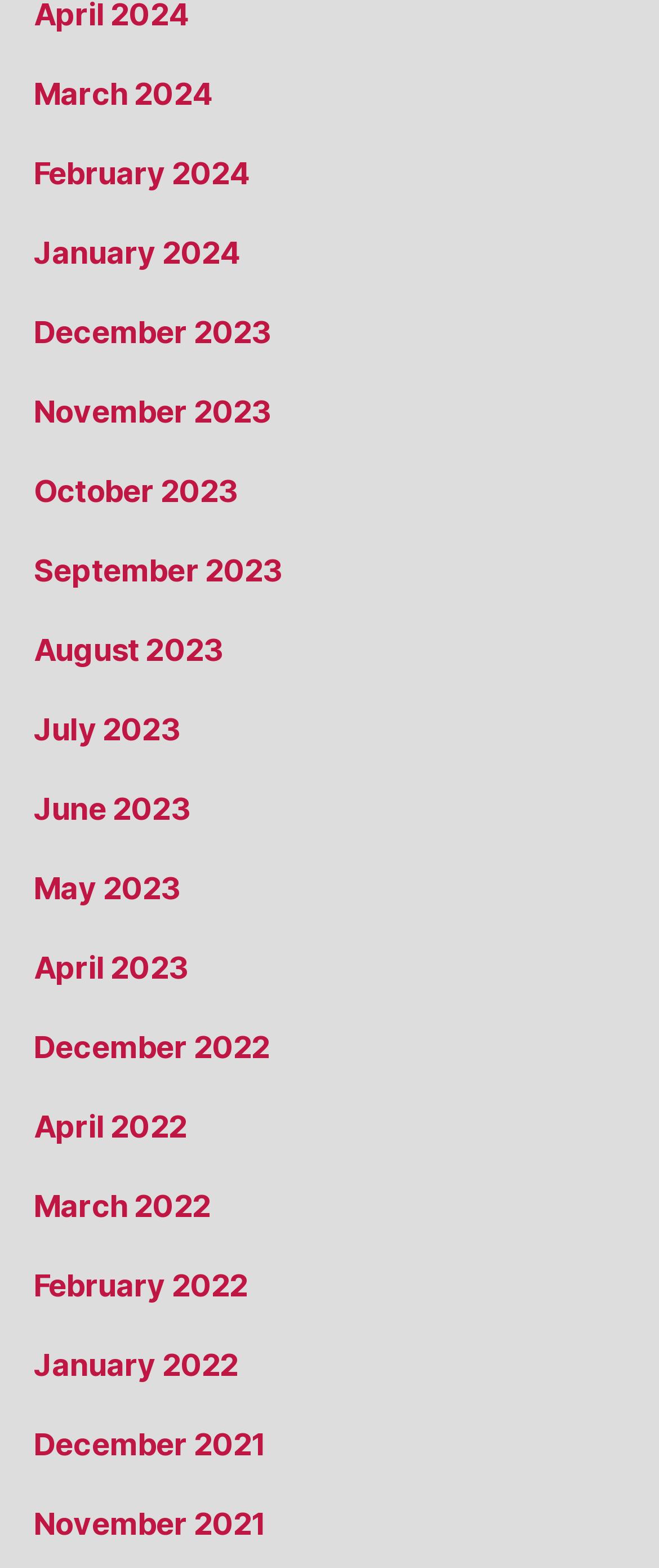Please provide the bounding box coordinates for the element that needs to be clicked to perform the instruction: "go to February 2022". The coordinates must consist of four float numbers between 0 and 1, formatted as [left, top, right, bottom].

[0.051, 0.808, 0.376, 0.831]